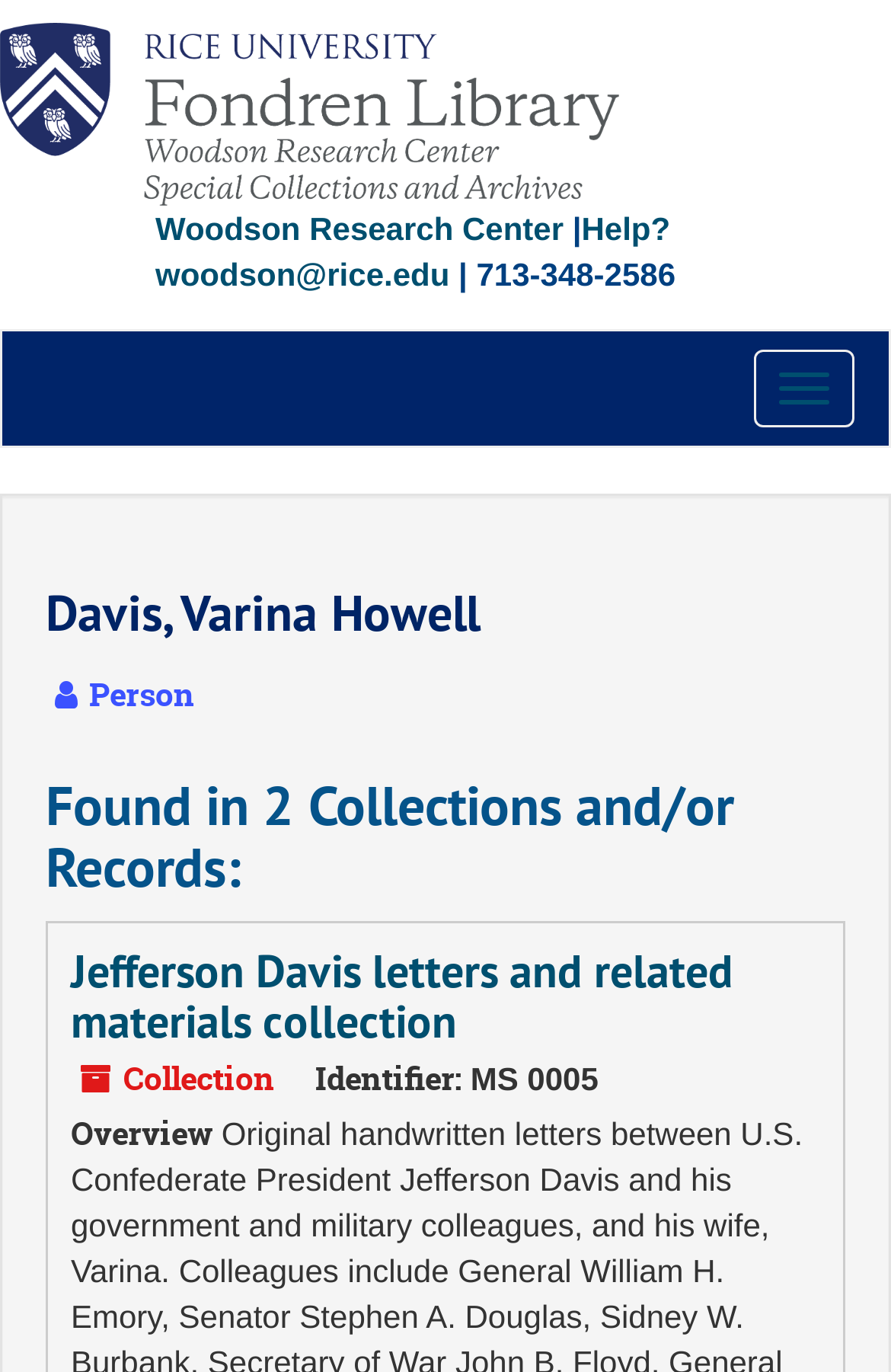Please find the bounding box for the following UI element description. Provide the coordinates in (top-left x, top-left y, bottom-right x, bottom-right y) format, with values between 0 and 1: Help? woodson@rice.edu

[0.174, 0.153, 0.752, 0.213]